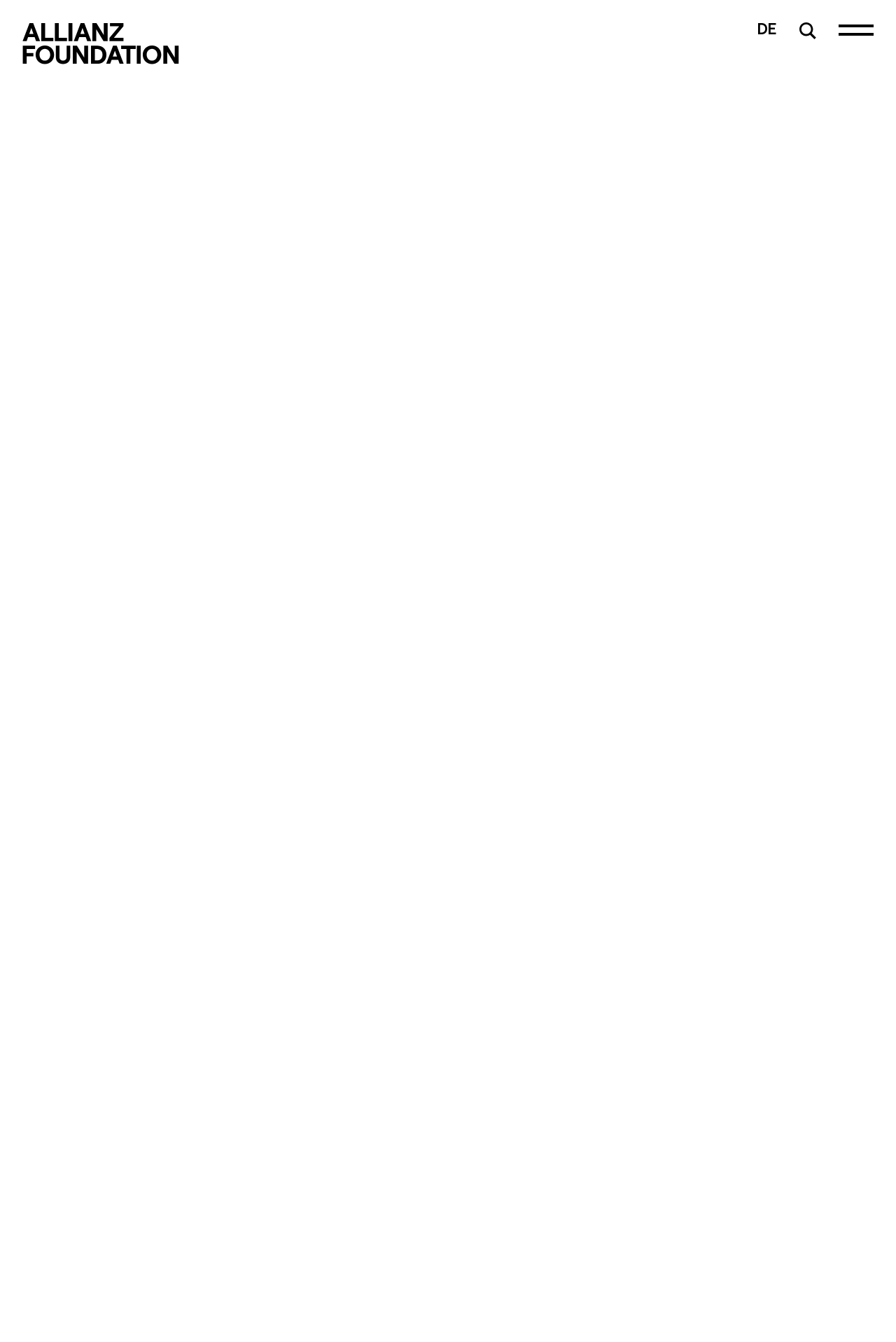Provide a one-word or short-phrase response to the question:
What is the main topic of the webpage?

Allianz Foundation Hubs